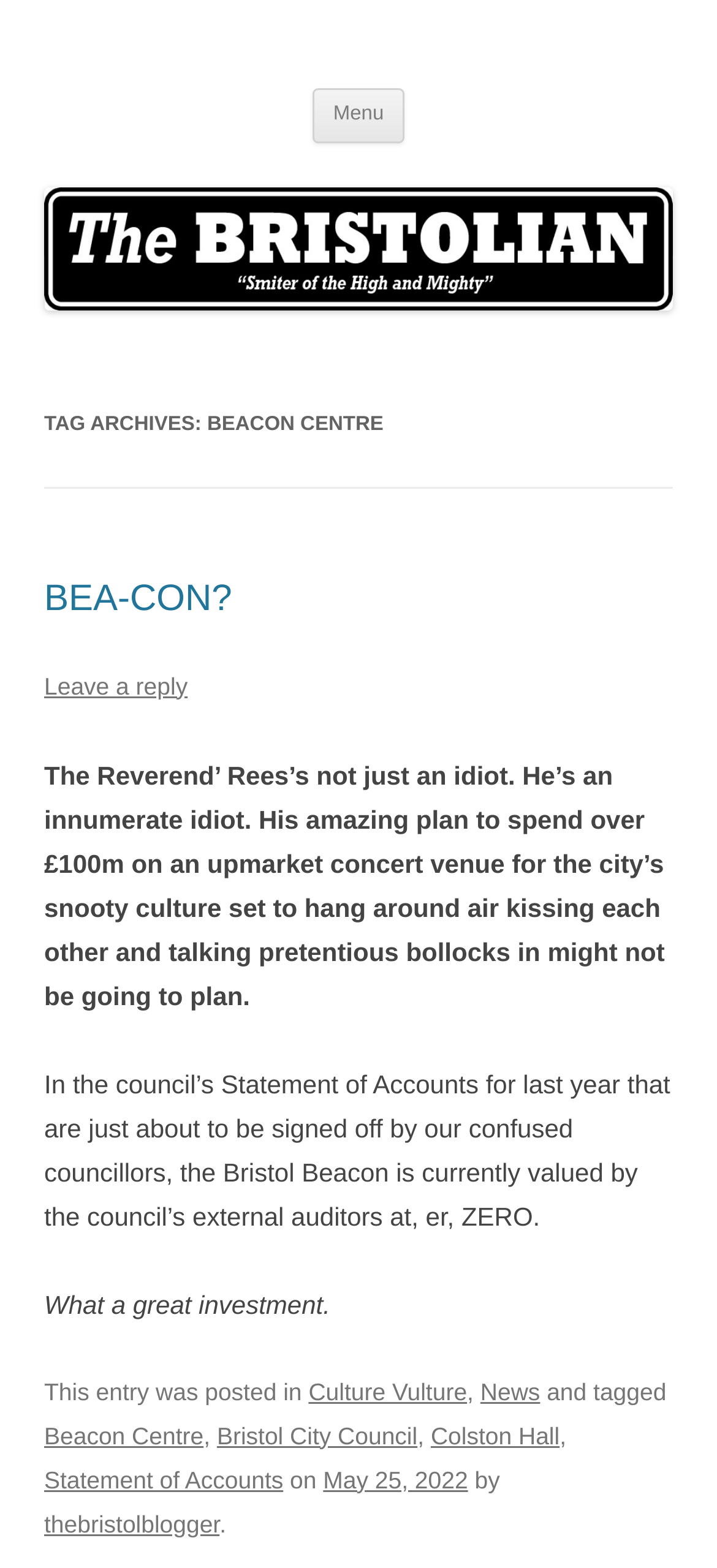What is the date of the article?
Look at the webpage screenshot and answer the question with a detailed explanation.

The date of the article is mentioned at the bottom of the article, where it says 'May 25, 2022'.